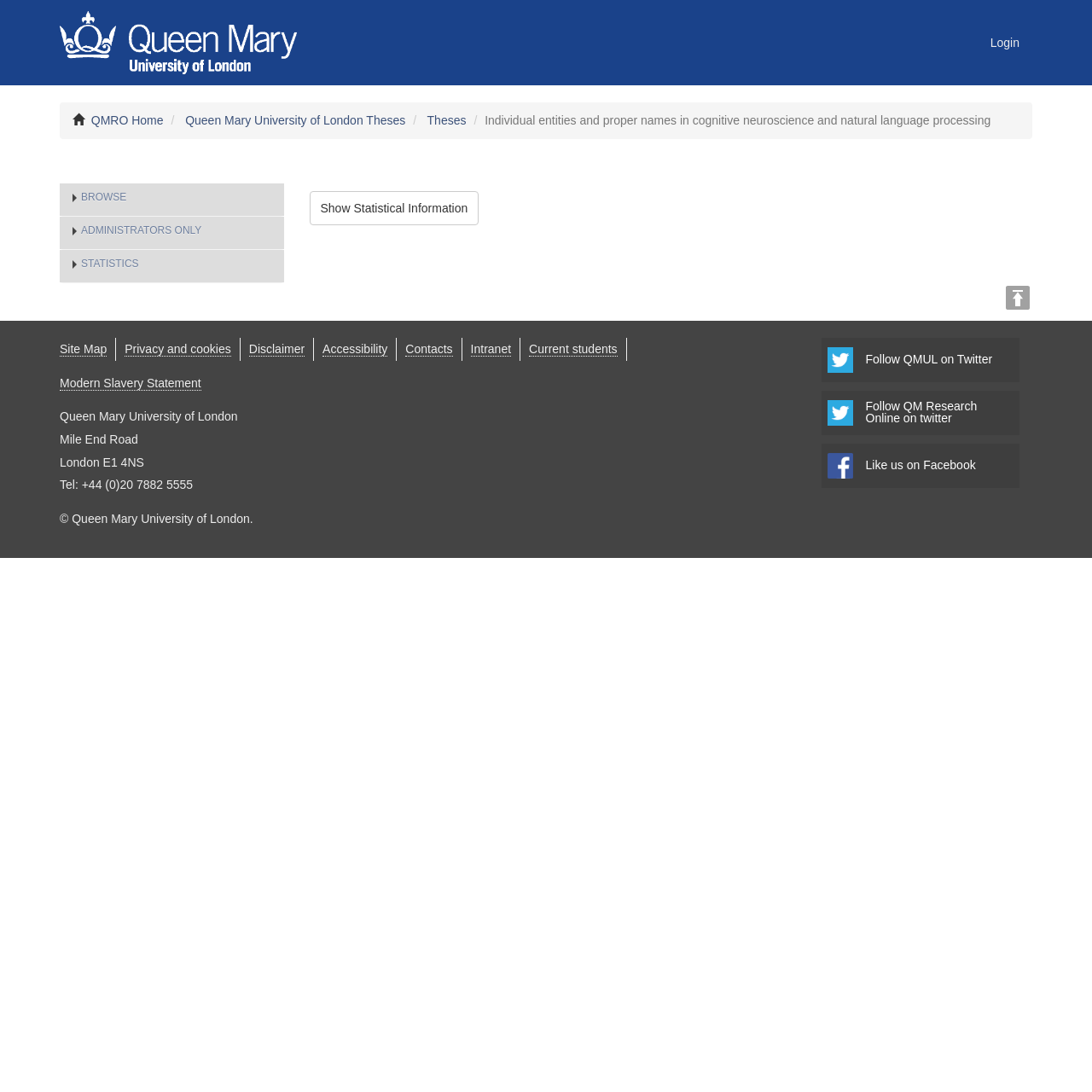Determine the bounding box coordinates for the area that needs to be clicked to fulfill this task: "Show statistical information". The coordinates must be given as four float numbers between 0 and 1, i.e., [left, top, right, bottom].

[0.283, 0.175, 0.438, 0.206]